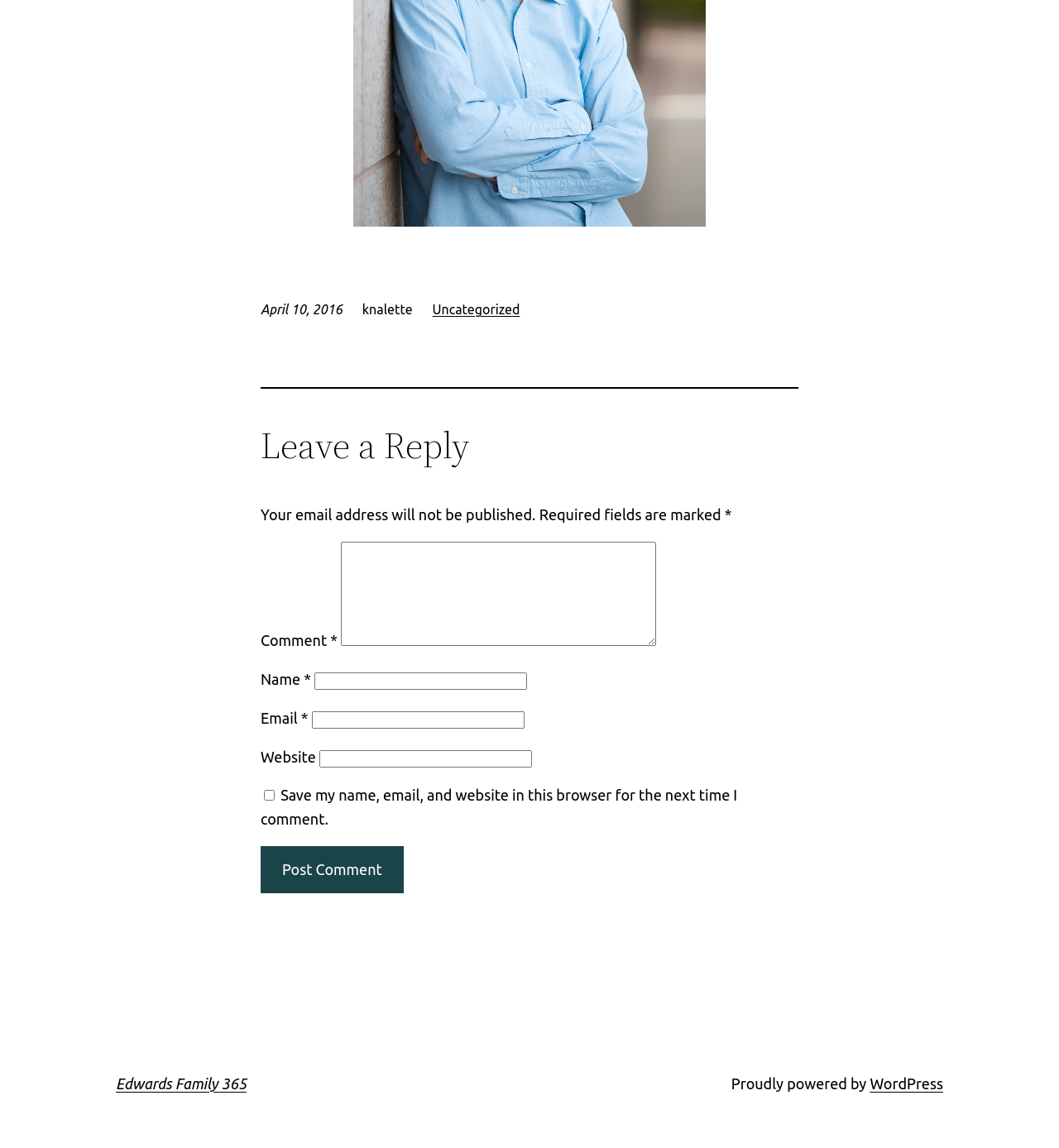Please locate the clickable area by providing the bounding box coordinates to follow this instruction: "Click on the 'Edwards Family 365' link".

[0.109, 0.936, 0.233, 0.951]